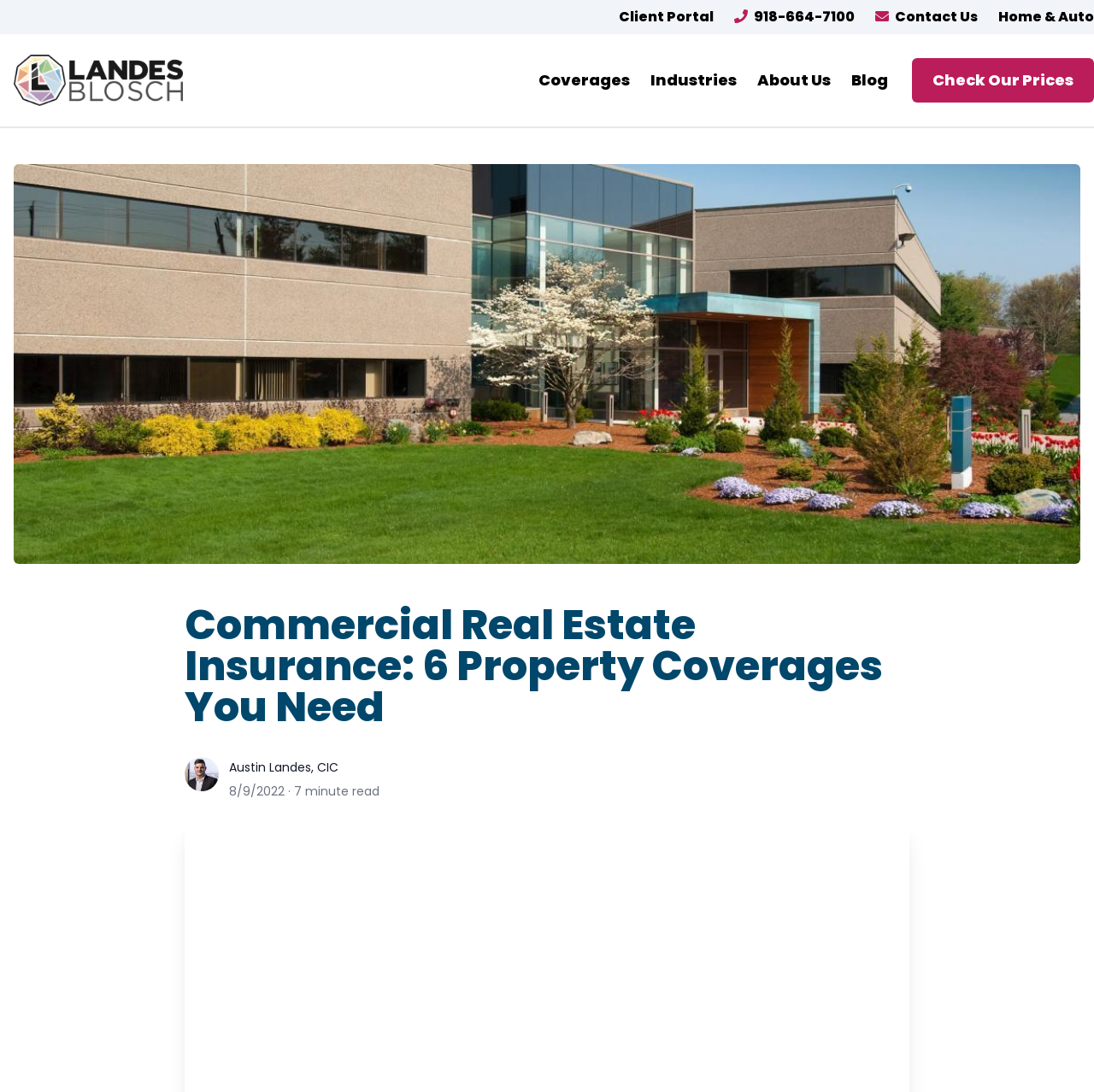Analyze the image and provide a detailed answer to the question: What is the date the article was published?

I found the publication date by looking at the text '8/9/2022' which is located below the author's name.